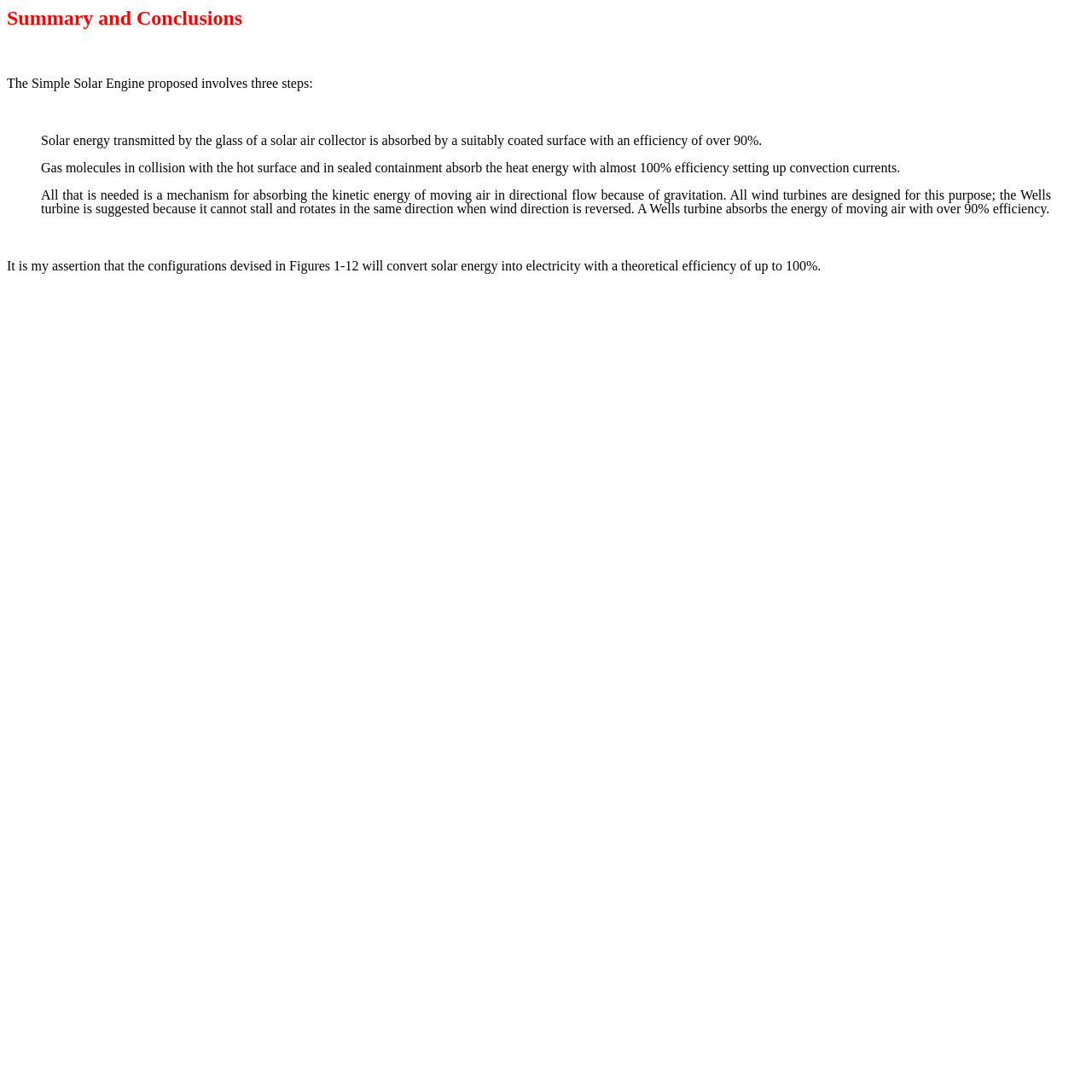What is the efficiency of absorbing solar energy by the coated surface?
Based on the visual, give a brief answer using one word or a short phrase.

over 90%